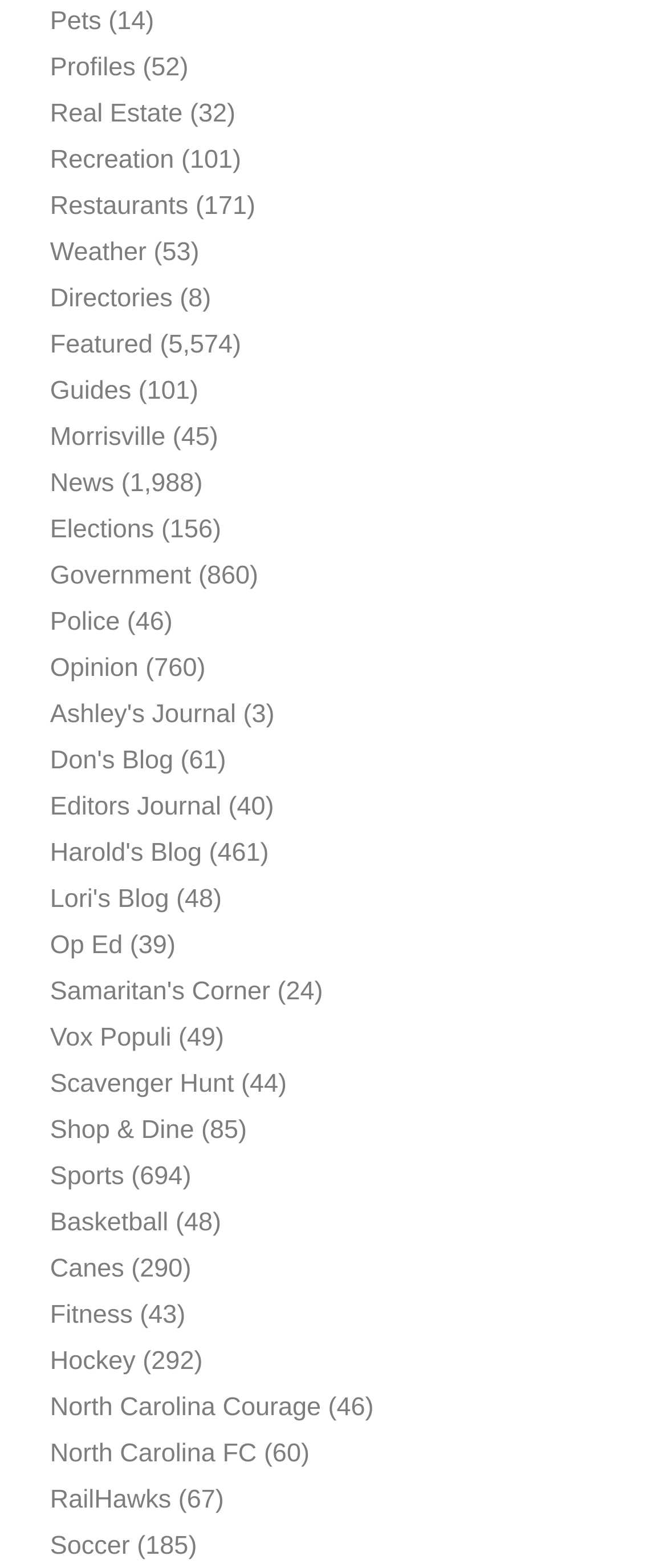What type of content is featured in 'Vox Populi'?
Please give a detailed and thorough answer to the question, covering all relevant points.

Based on the link 'Vox Populi' and its corresponding StaticText '(49)', it can be inferred that 'Vox Populi' is a blog, as it is categorized alongside other blogs like 'Ashley's Journal', 'Don's Blog', and 'Editors Journal'.